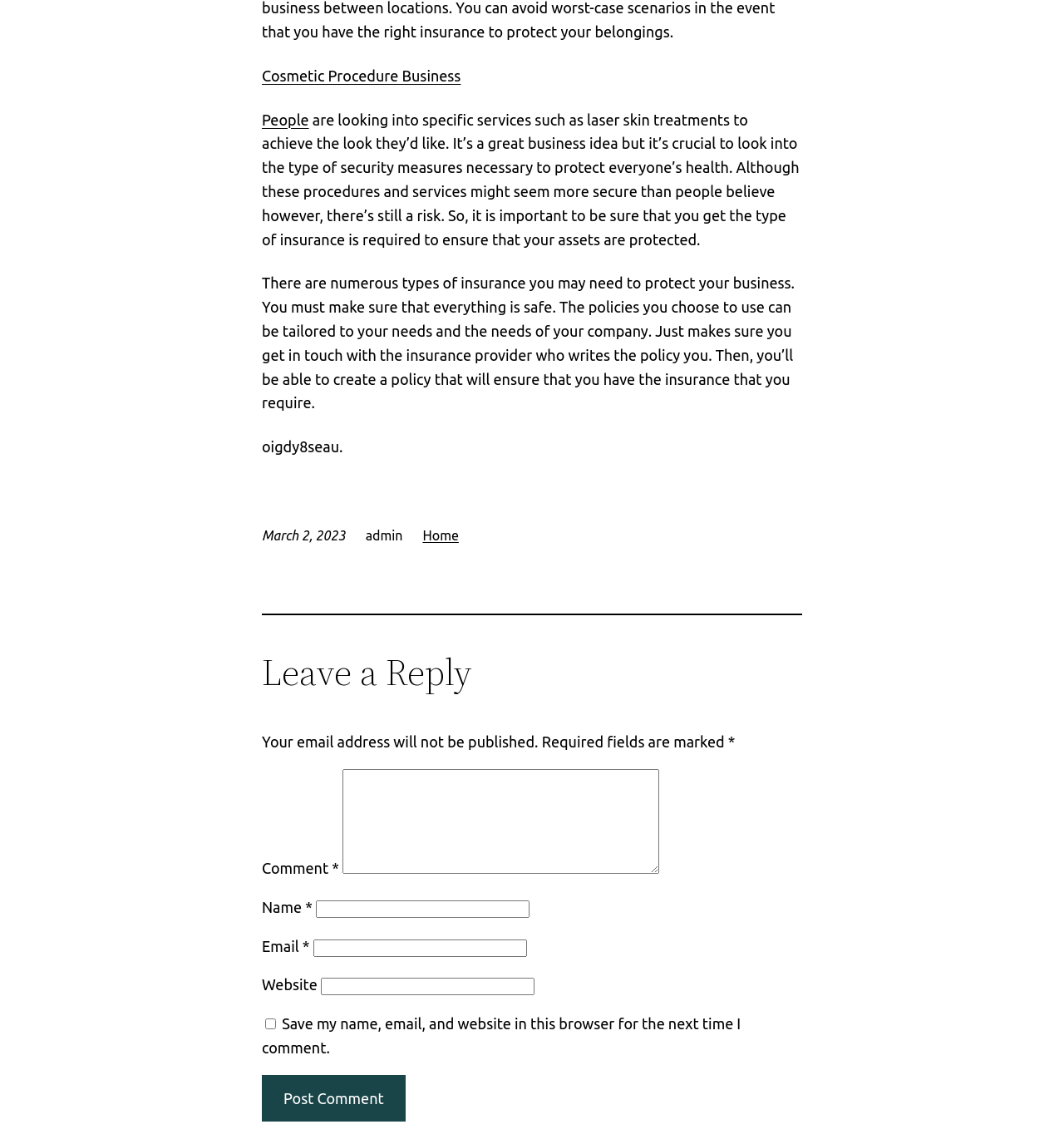What is required to leave a comment?
Give a thorough and detailed response to the question.

The form at the bottom of the page requires users to fill in their name, email, and comment in order to leave a reply. These fields are marked as required.